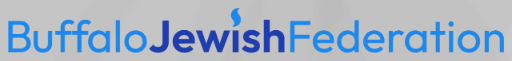Answer this question using a single word or a brief phrase:
What is the purpose of the Buffalo Jewish Federation?

Supporting the Jewish community